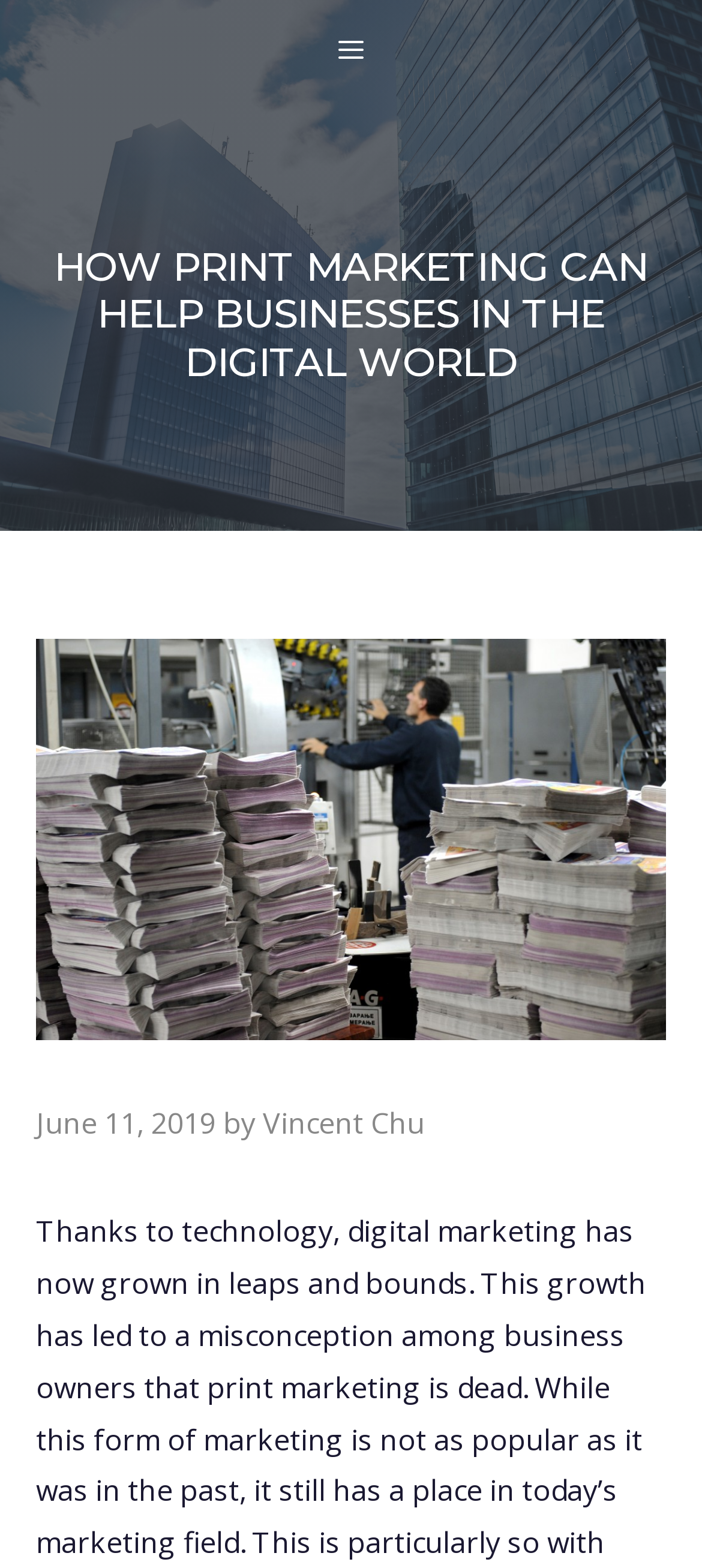Based on the image, provide a detailed and complete answer to the question: 
Who is the author of the article?

By looking at the link 'Vincent Chu' next to the 'by' text, I can infer that Vincent Chu is the author of the article.